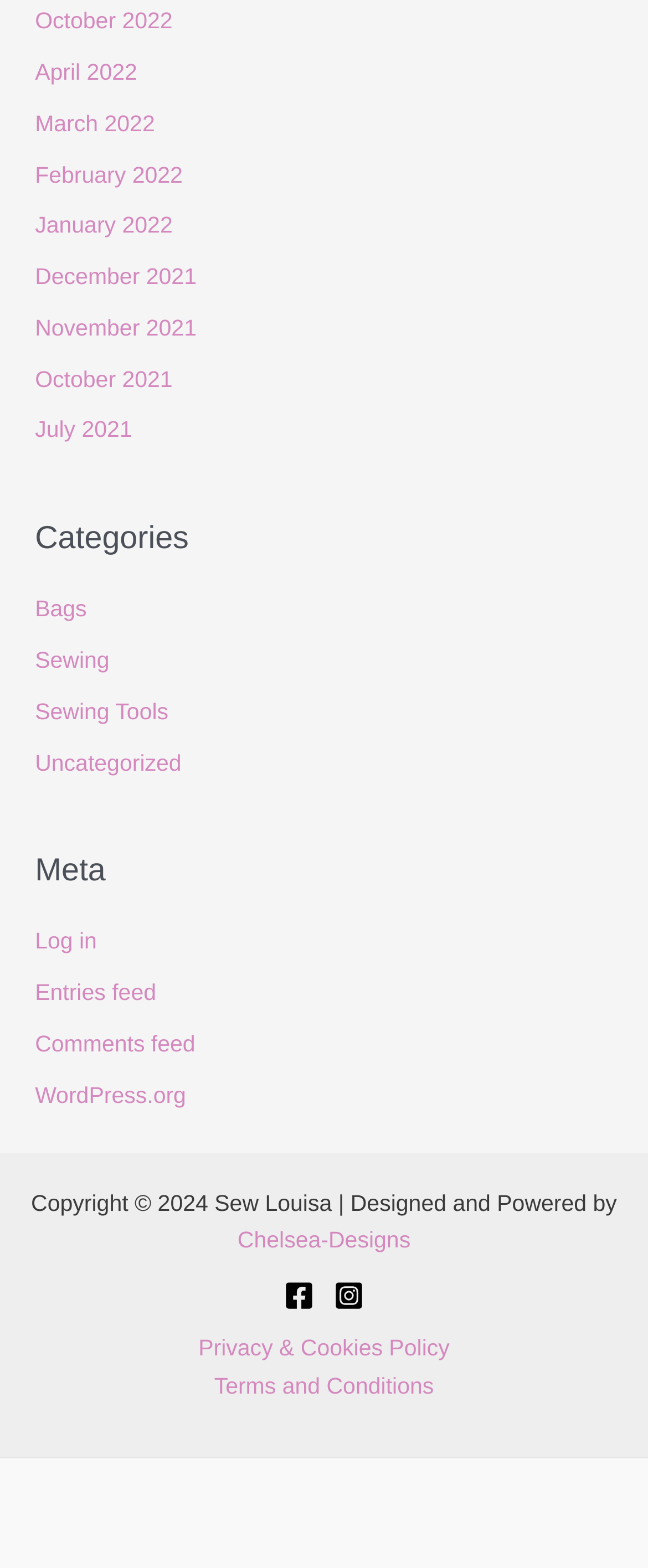Predict the bounding box coordinates of the area that should be clicked to accomplish the following instruction: "Click GO". The bounding box coordinates should consist of four float numbers between 0 and 1, i.e., [left, top, right, bottom].

None